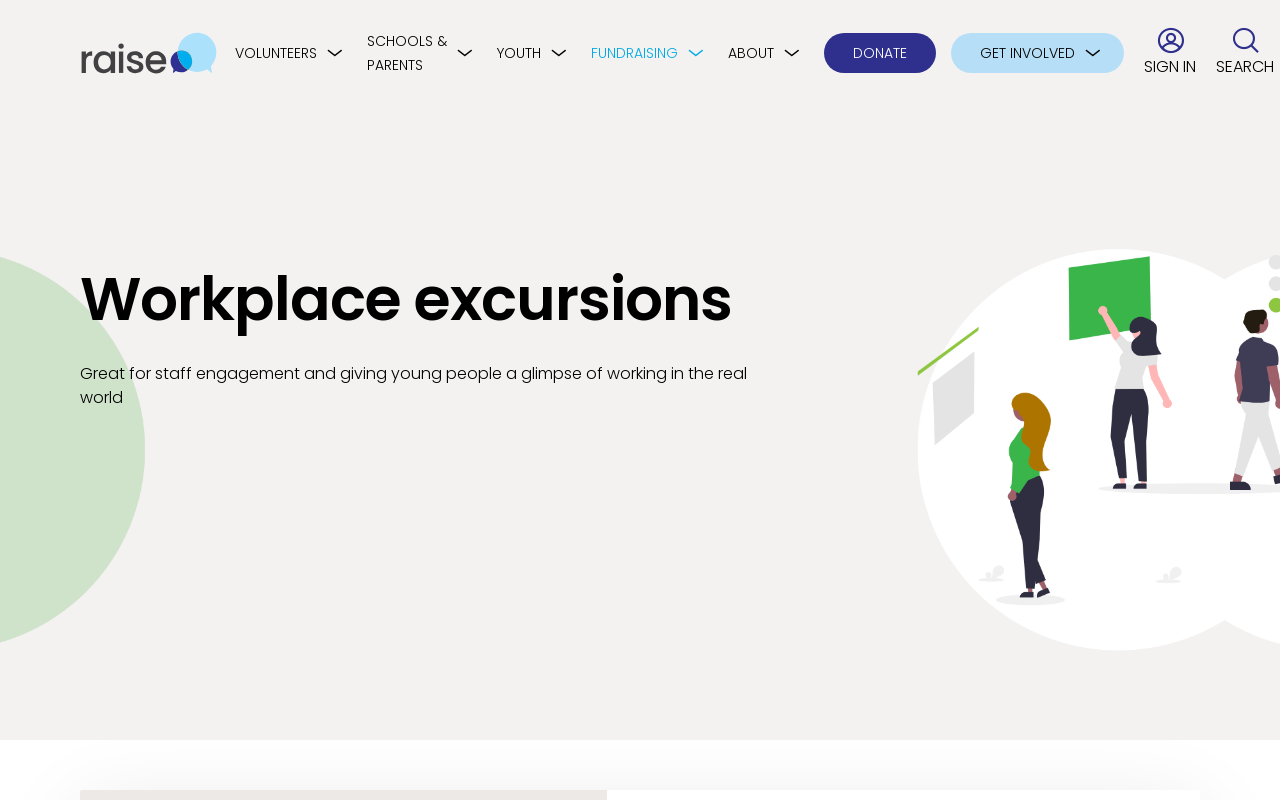Create a detailed description of the webpage's content and layout.

The webpage is about workplace excursions, which involve bringing a group of mentees to a workplace for a 2-4 hour visit. At the top left corner, there is a Raise logo, which is an image with a link. Below the logo, there are five horizontal tabs: Volunteers, Schools & parents, Youth, Fundraising, and About. Each tab has a corresponding text label.

To the right of the tabs, there is a "DONATE" link, followed by a "Get Involved" tab. At the top right corner, there are two list items: "Returning mentor/applicant sign in" and "Search". The search list item has a magnifying glass icon and the text "SEARCH".

Below the top navigation bar, there is a large section that takes up most of the page. It has a heading "Workplace excursions" and a subheading that describes the benefits of workplace excursions, including staff engagement and giving young people a glimpse of working in the real world.